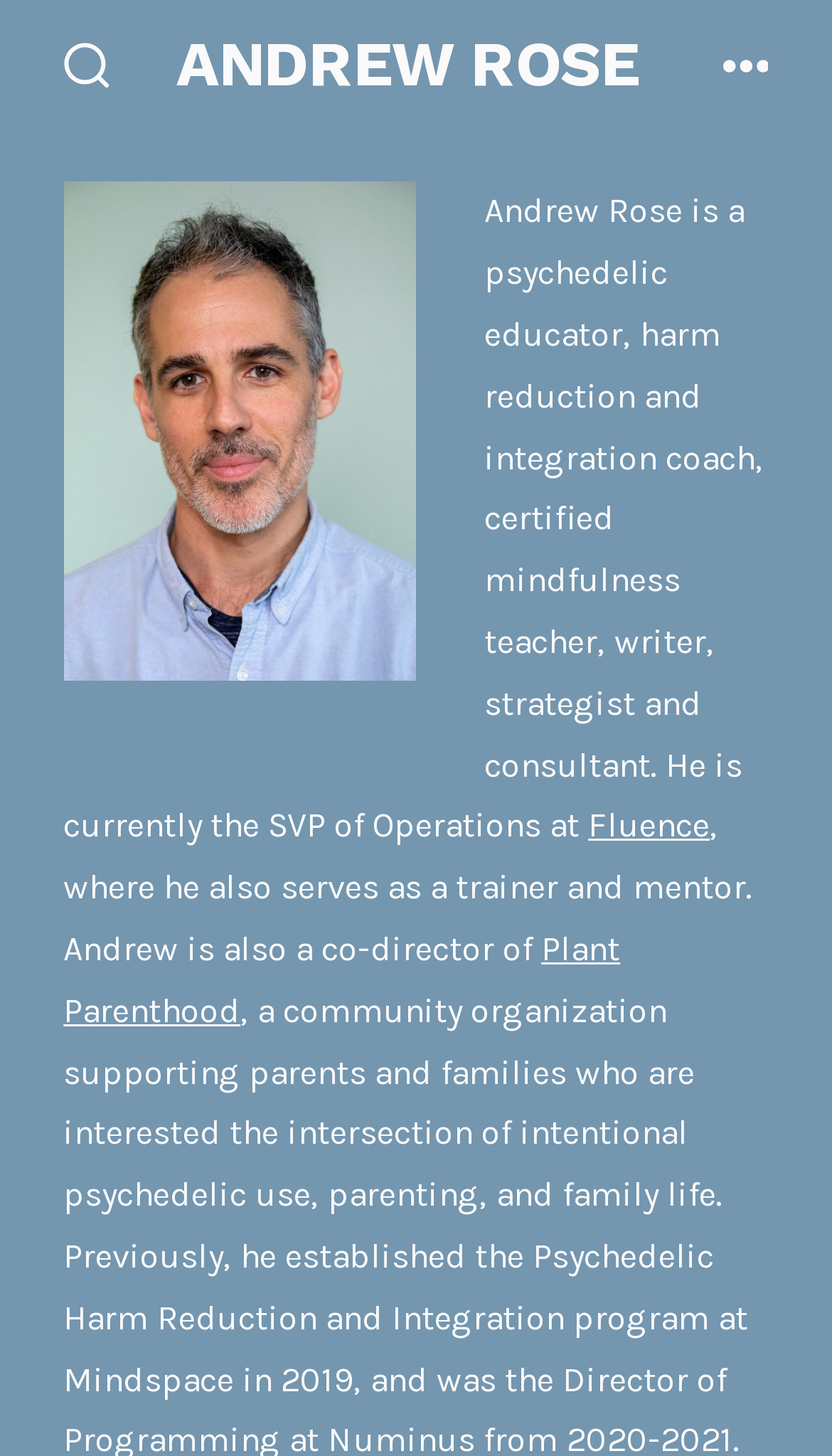What is the name of the organization co-directed by Andrew Rose?
Using the image as a reference, give a one-word or short phrase answer.

Plant Parenthood